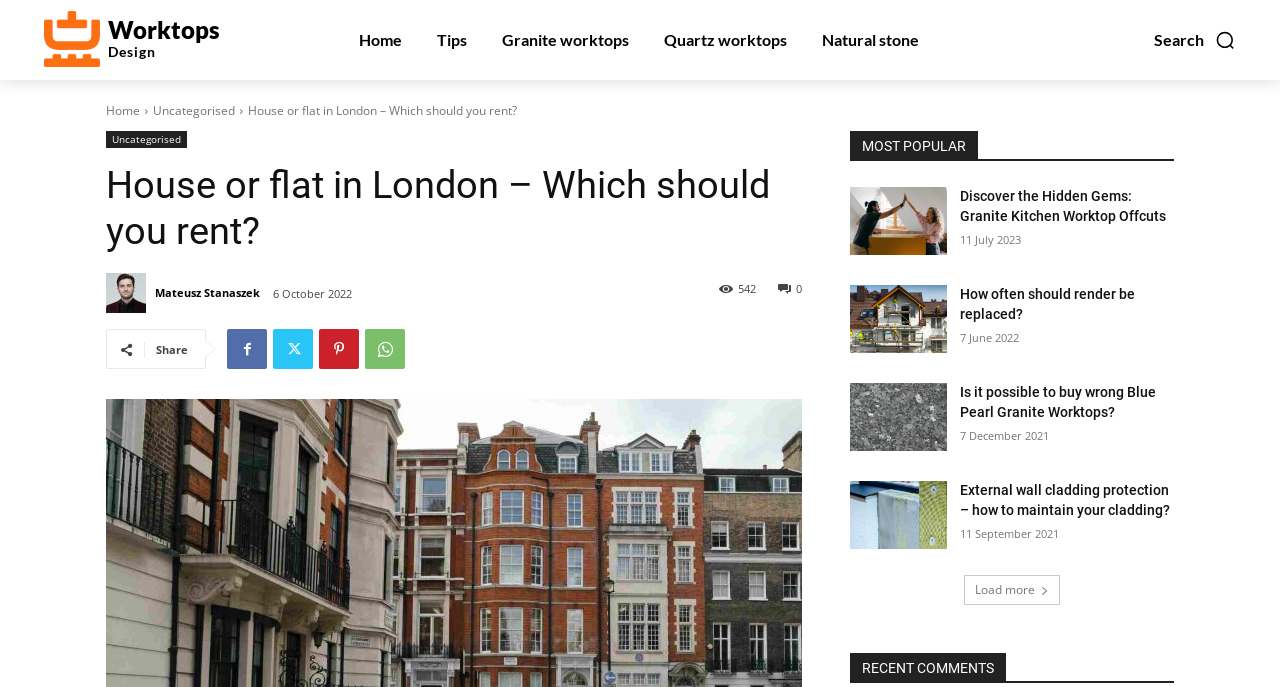Please identify the bounding box coordinates of the element's region that needs to be clicked to fulfill the following instruction: "Visit Facebook". The bounding box coordinates should consist of four float numbers between 0 and 1, i.e., [left, top, right, bottom].

None